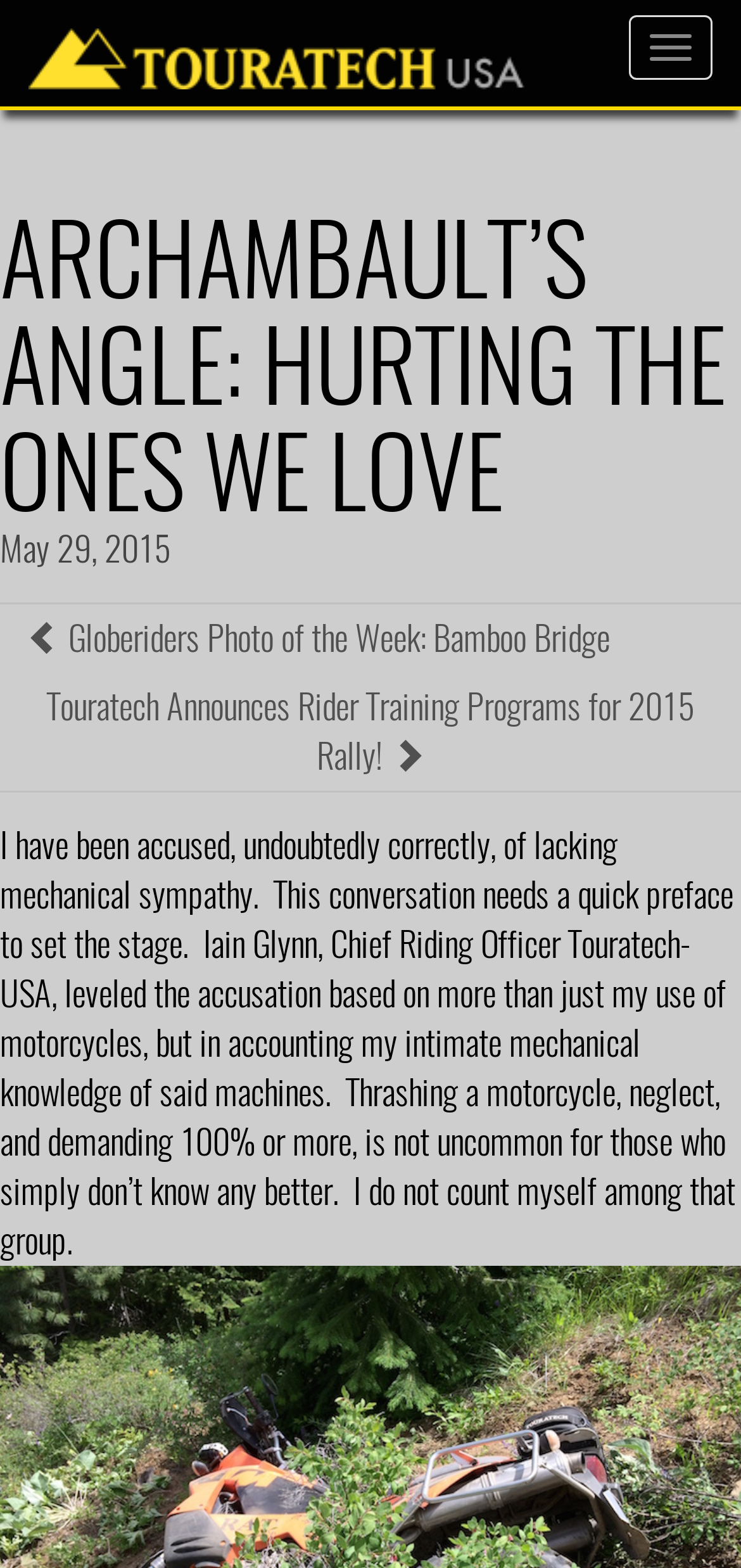How many paragraphs are there in the article?
With the help of the image, please provide a detailed response to the question.

I looked at the static text element that contains the article content and found that it is a single paragraph of text.